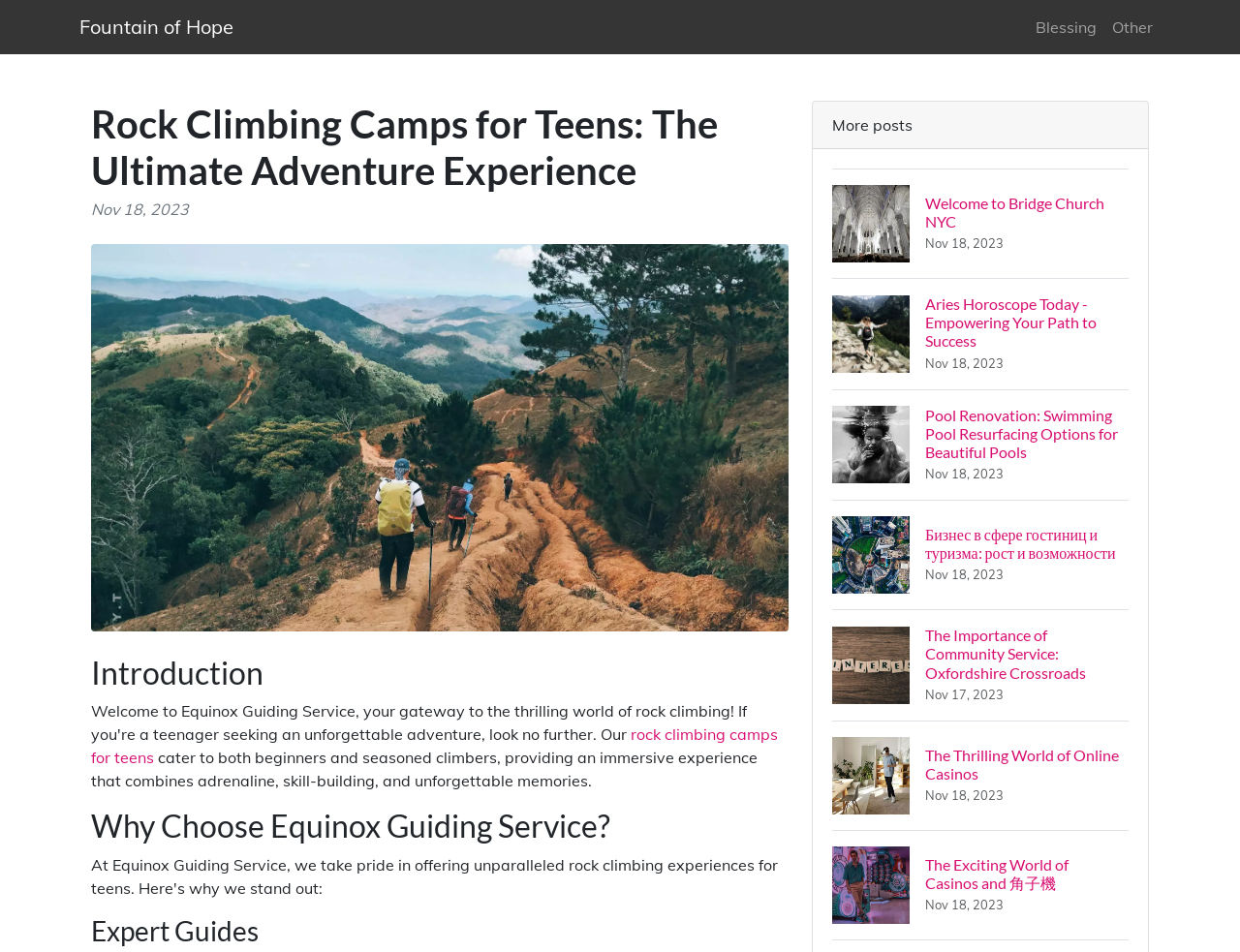Kindly determine the bounding box coordinates of the area that needs to be clicked to fulfill this instruction: "Learn about 'Expert Guides'".

[0.073, 0.961, 0.636, 0.995]